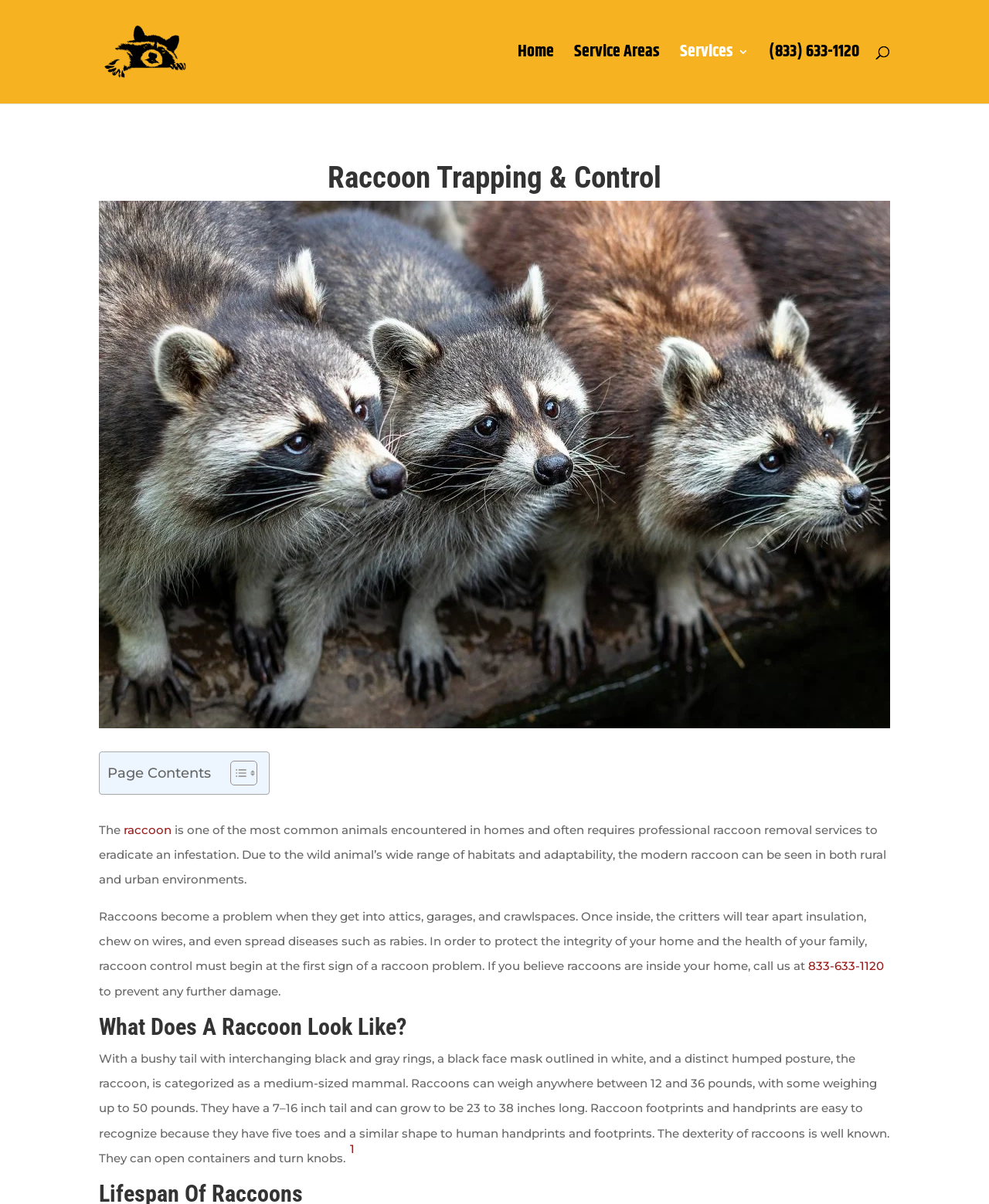Determine the bounding box coordinates of the region that needs to be clicked to achieve the task: "Visit the 'SPORTS' category".

None